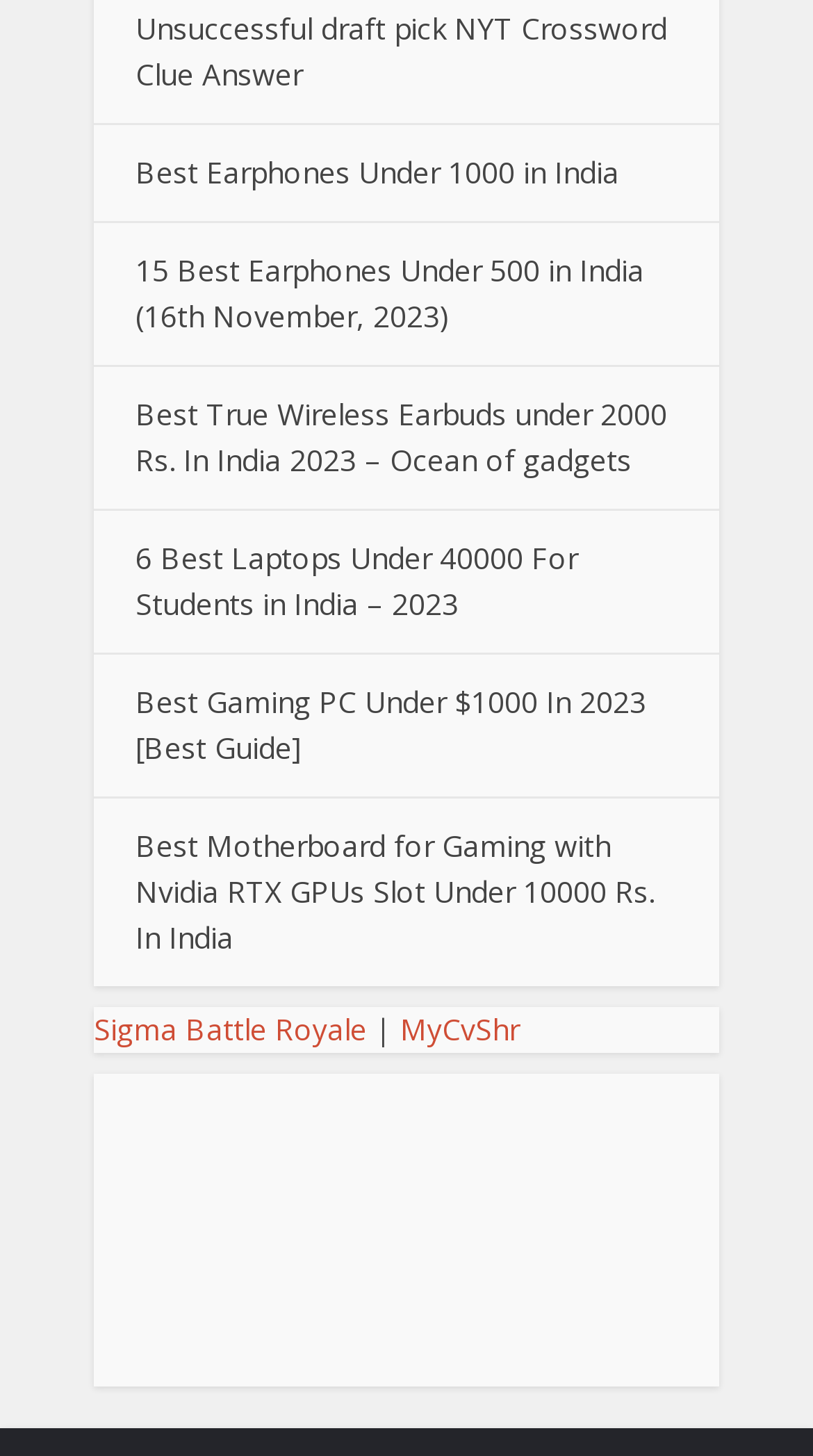Extract the bounding box of the UI element described as: "title="DMCA.com Protection Status"".

[0.115, 0.828, 0.885, 0.855]